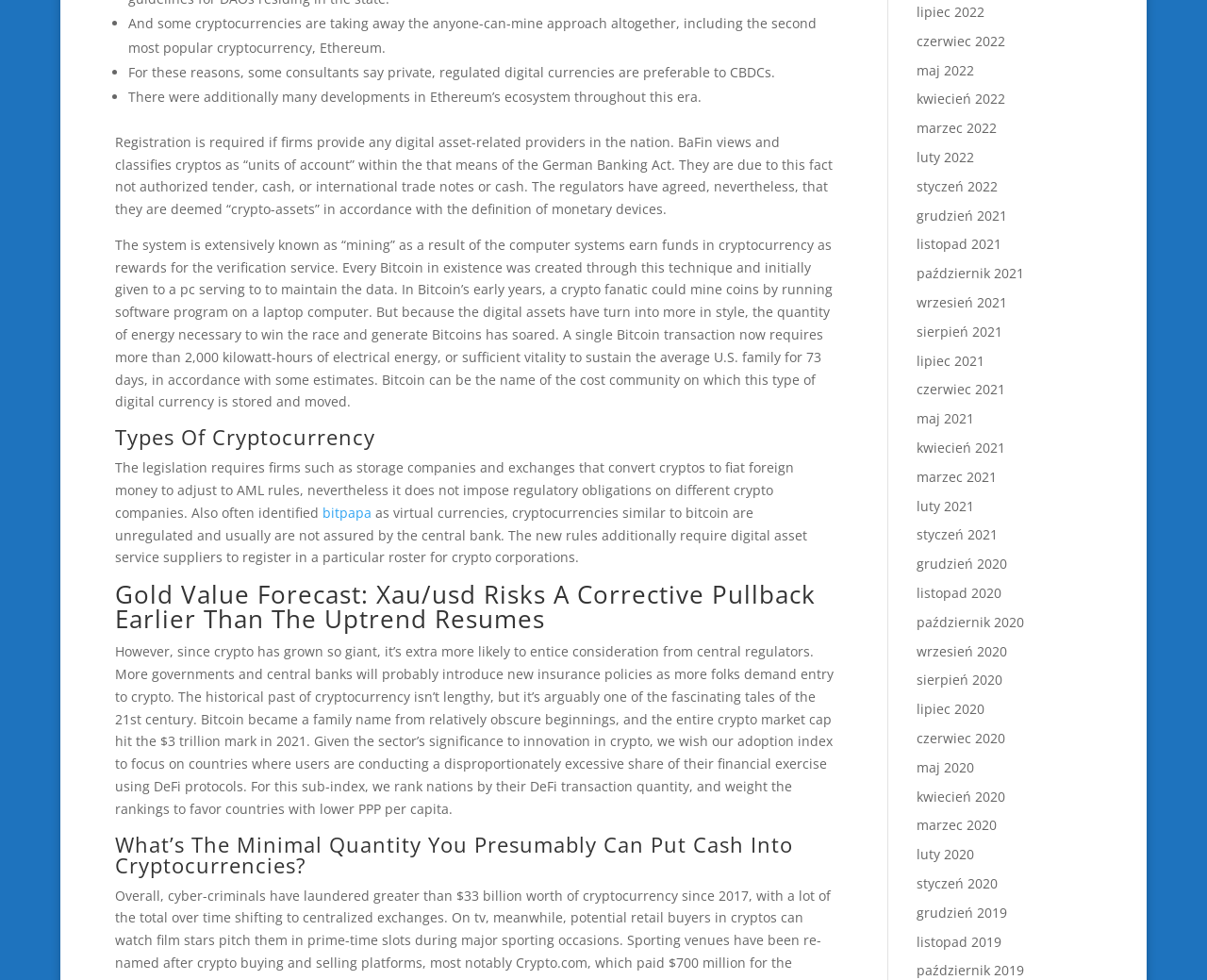What is the estimated energy consumption of a single Bitcoin transaction?
Answer the question using a single word or phrase, according to the image.

More than 2,000 kilowatt-hours